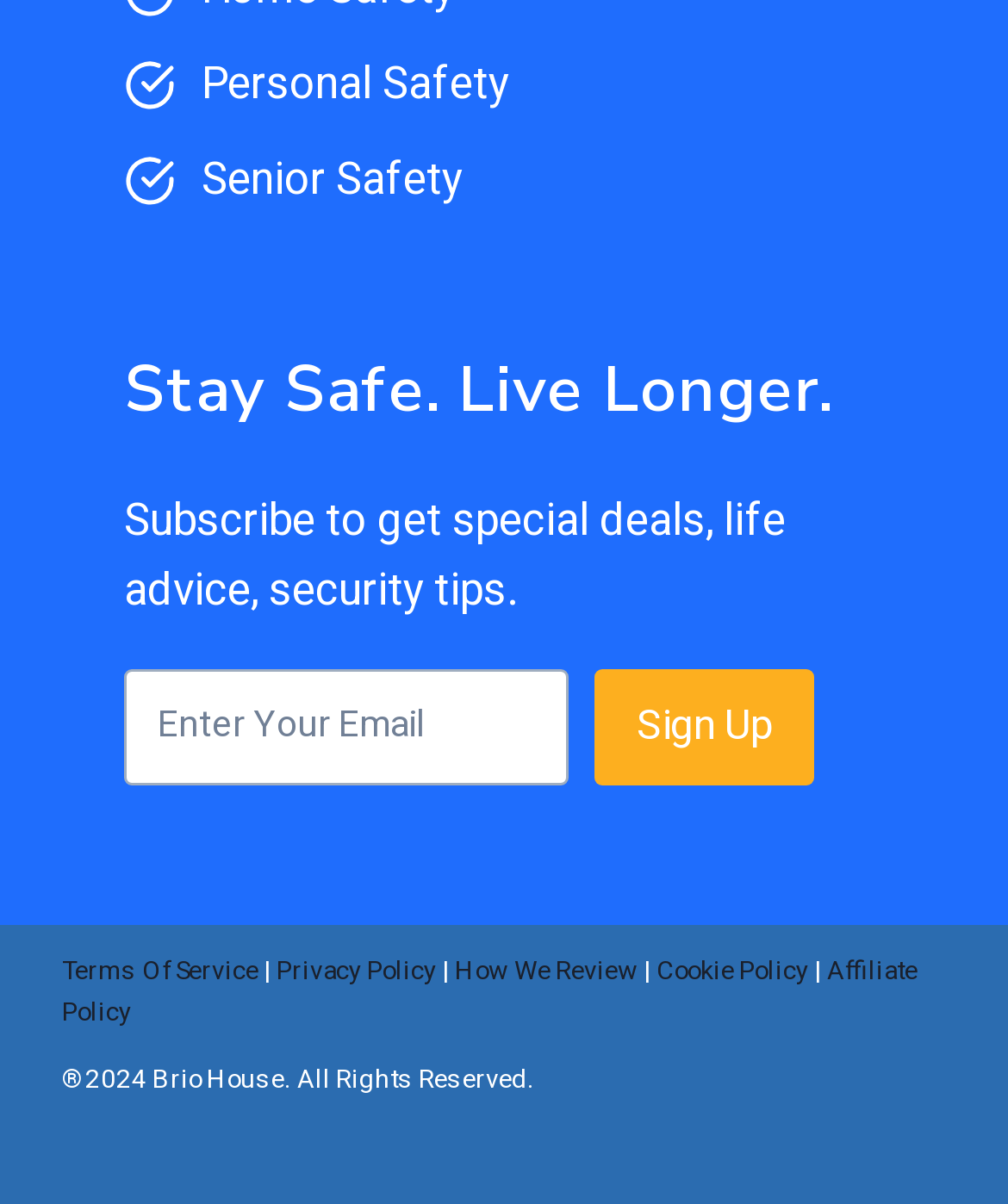Answer briefly with one word or phrase:
How many links are at the bottom of the page?

5